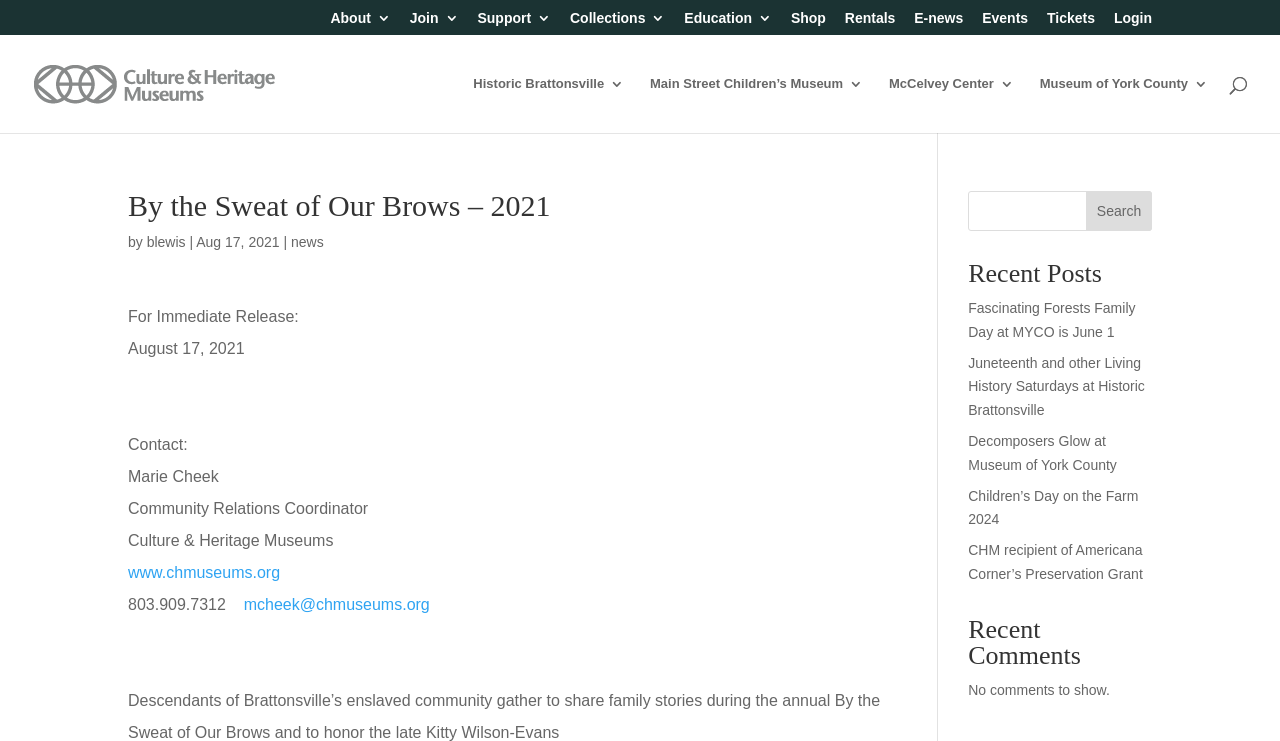Could you specify the bounding box coordinates for the clickable section to complete the following instruction: "Visit the 'BUSINESS' section"?

None